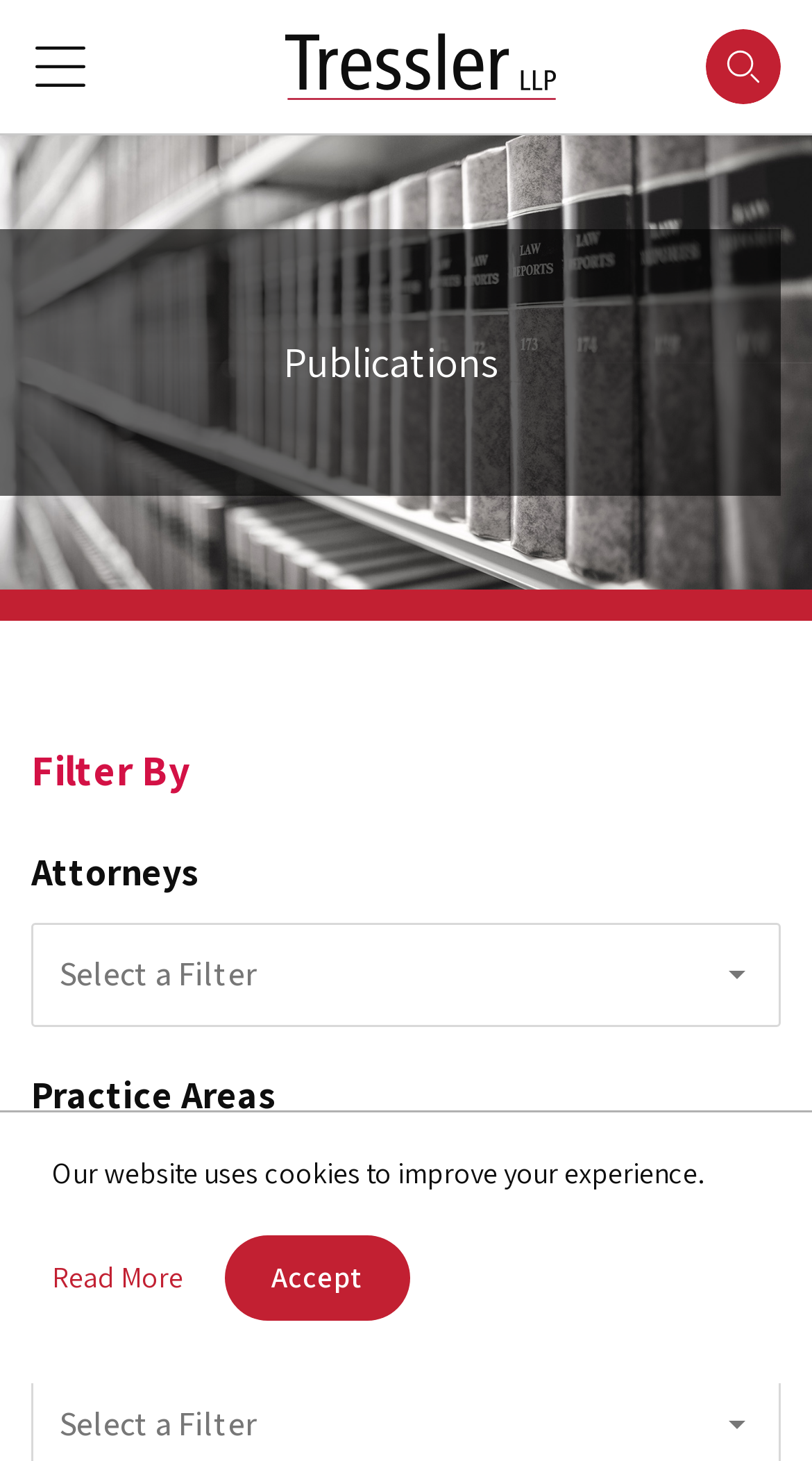Highlight the bounding box coordinates of the element that should be clicked to carry out the following instruction: "Go to 'ATTORNEYS' page". The coordinates must be given as four float numbers ranging from 0 to 1, i.e., [left, top, right, bottom].

[0.0, 0.121, 0.846, 0.196]